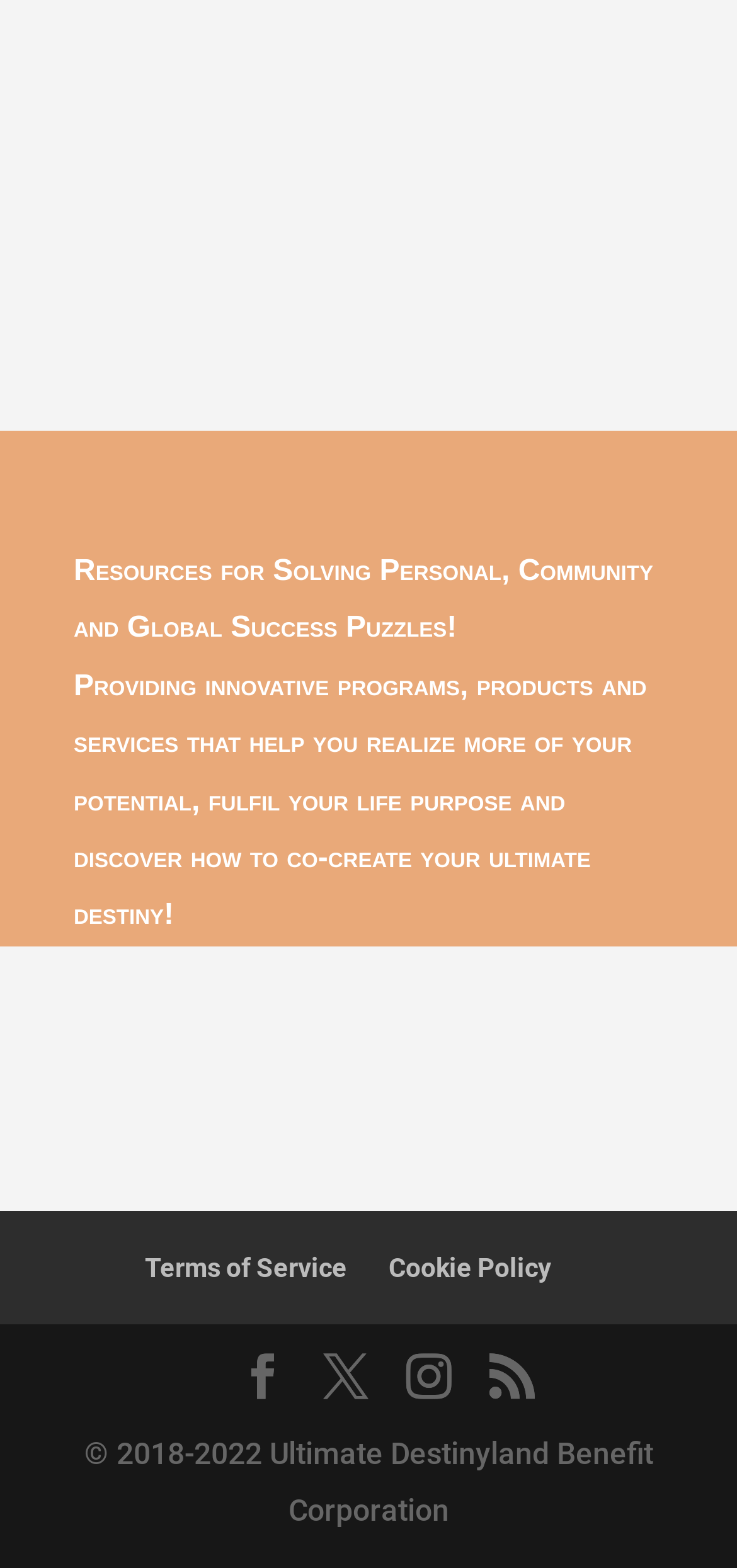Please provide a detailed answer to the question below based on the screenshot: 
What is the purpose of the website?

The purpose of the website can be inferred from the StaticText element that says 'Providing innovative programs, products and services that help you realize more of your potential, fulfil your life purpose and discover how to co-create your ultimate destiny!'.